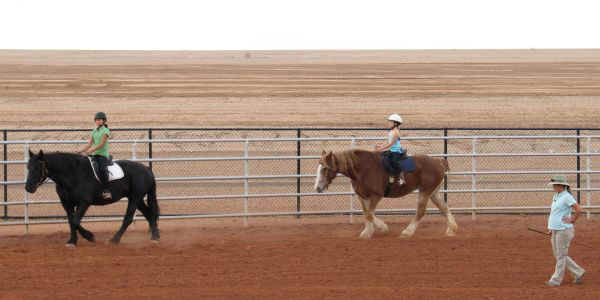What is the color of the horse on the right?
Using the information from the image, provide a comprehensive answer to the question.

I looked at the image and saw that the horse on the right, being ridden by the rider in the blue tank top, has a chestnut color.